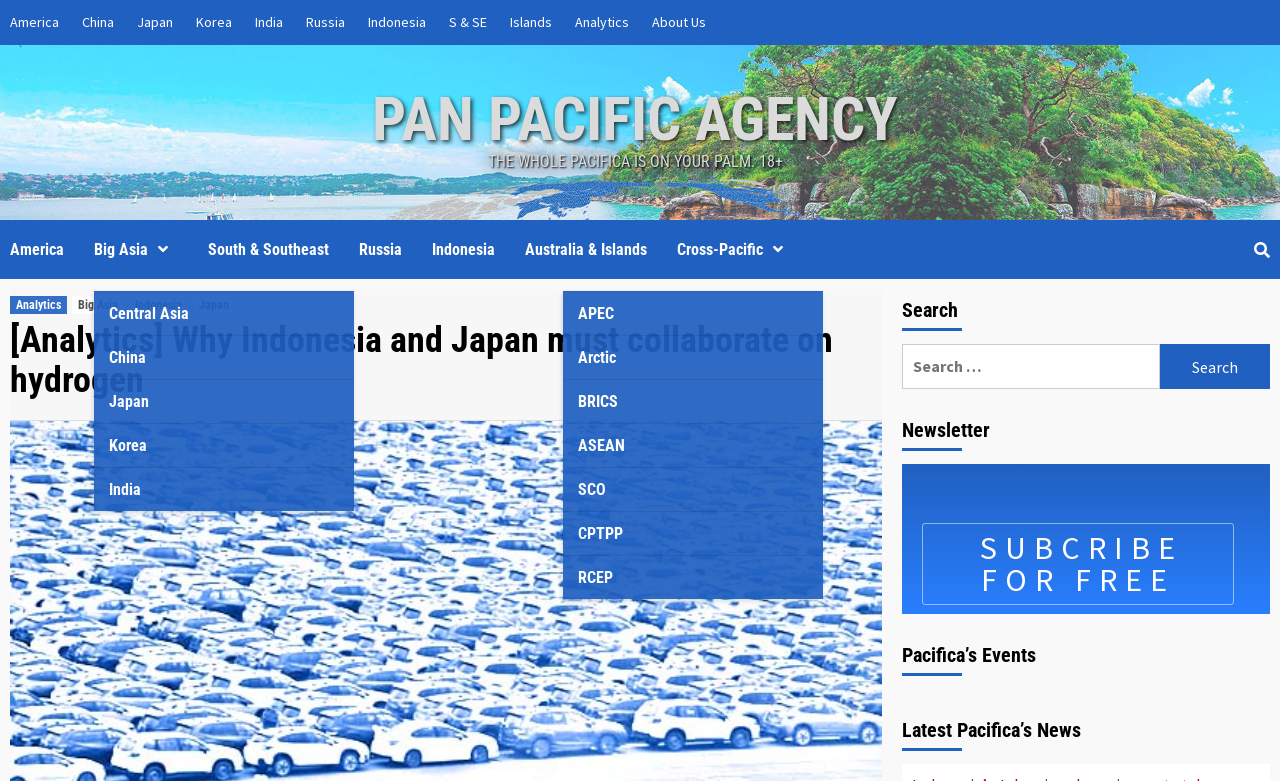How many links are there in the top navigation bar?
Analyze the image and provide a thorough answer to the question.

The top navigation bar contains links to different countries and regions, including America, China, Japan, Korea, India, Russia, Indonesia, S & SE, and Islands. There are 9 links in total.